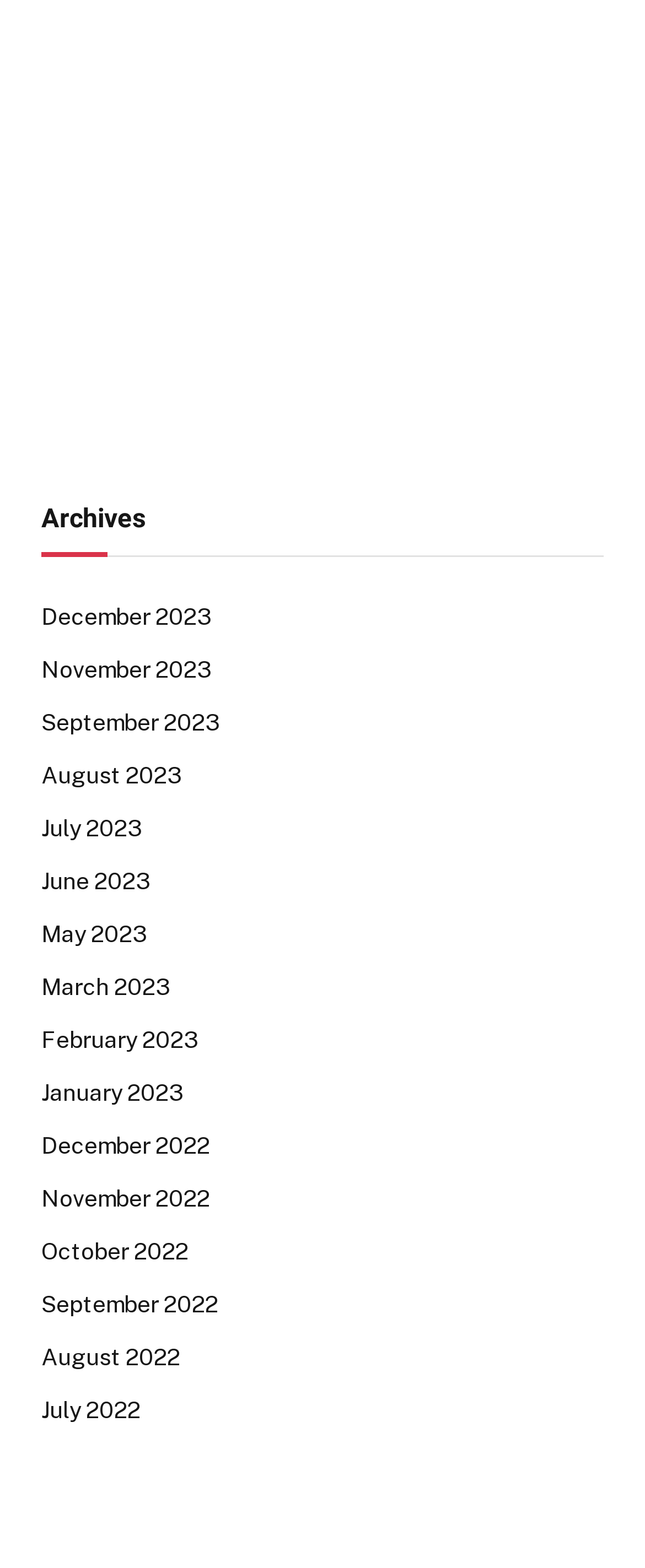Please answer the following question using a single word or phrase: 
What is the earliest month listed on the webpage?

December 2022